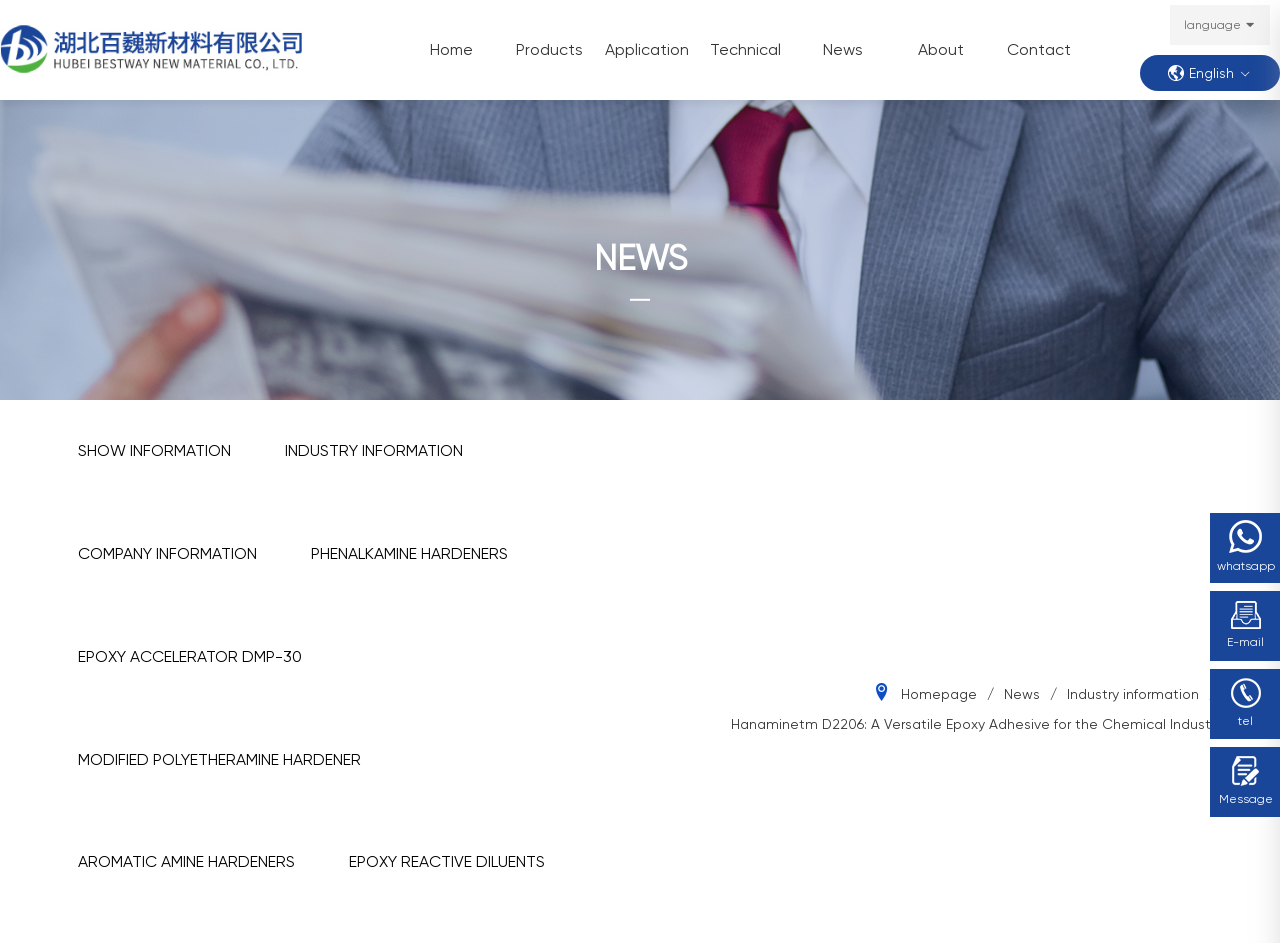Identify and provide the bounding box for the element described by: "Company information".

[0.046, 0.533, 0.217, 0.642]